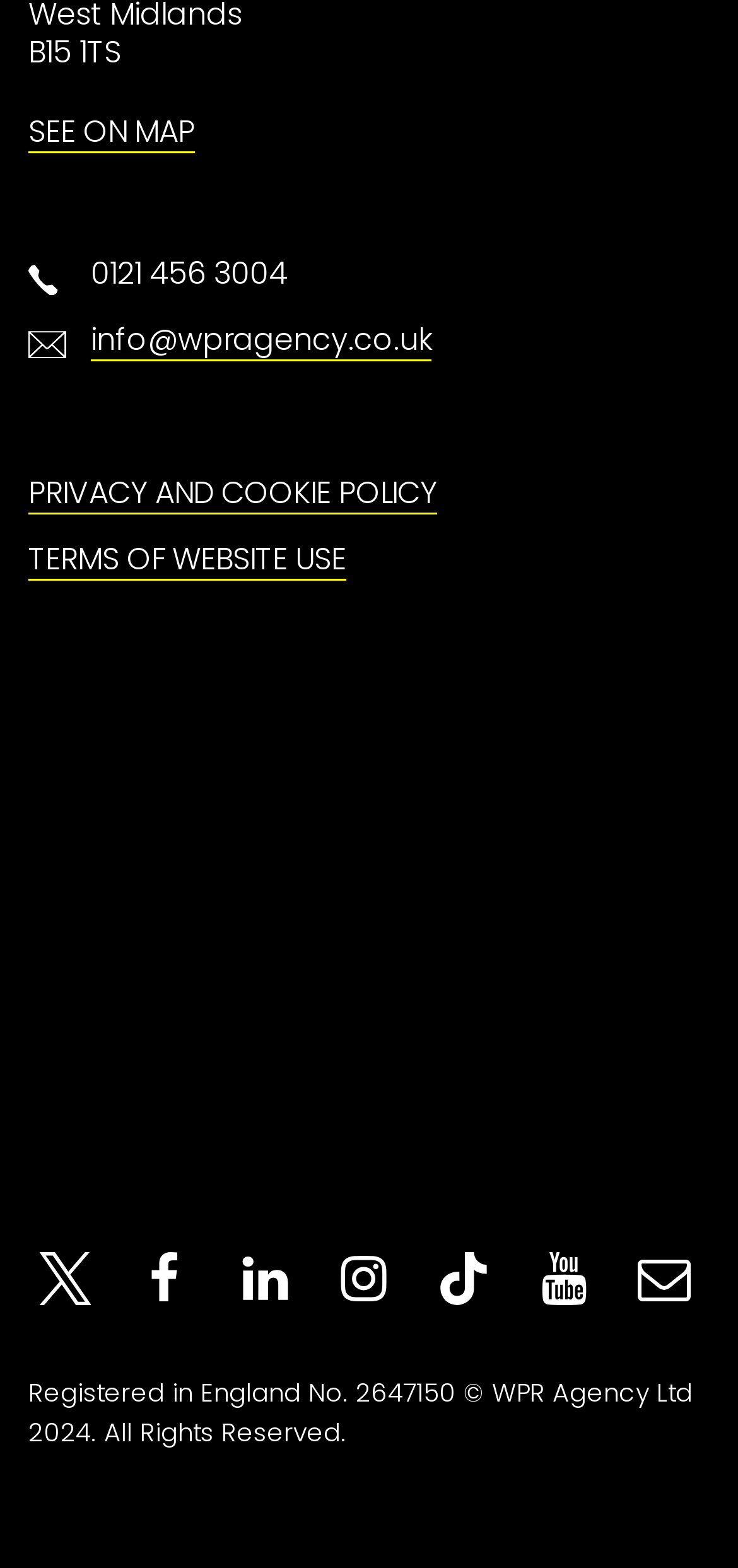Respond with a single word or short phrase to the following question: 
What is the email address of WPR Agency?

info@wpragency.co.uk